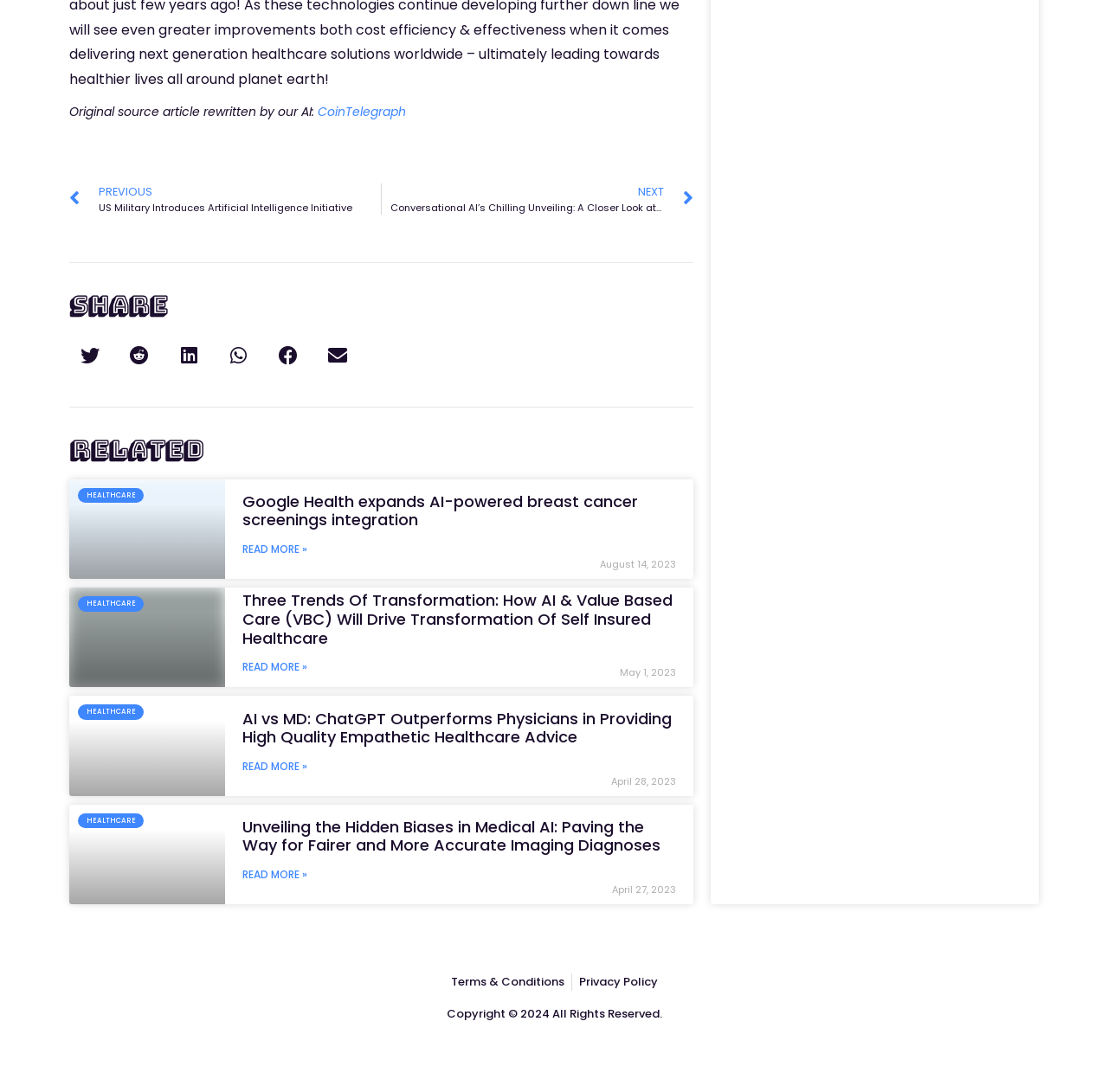Give a concise answer using only one word or phrase for this question:
What is the date of the third related article?

April 28, 2023